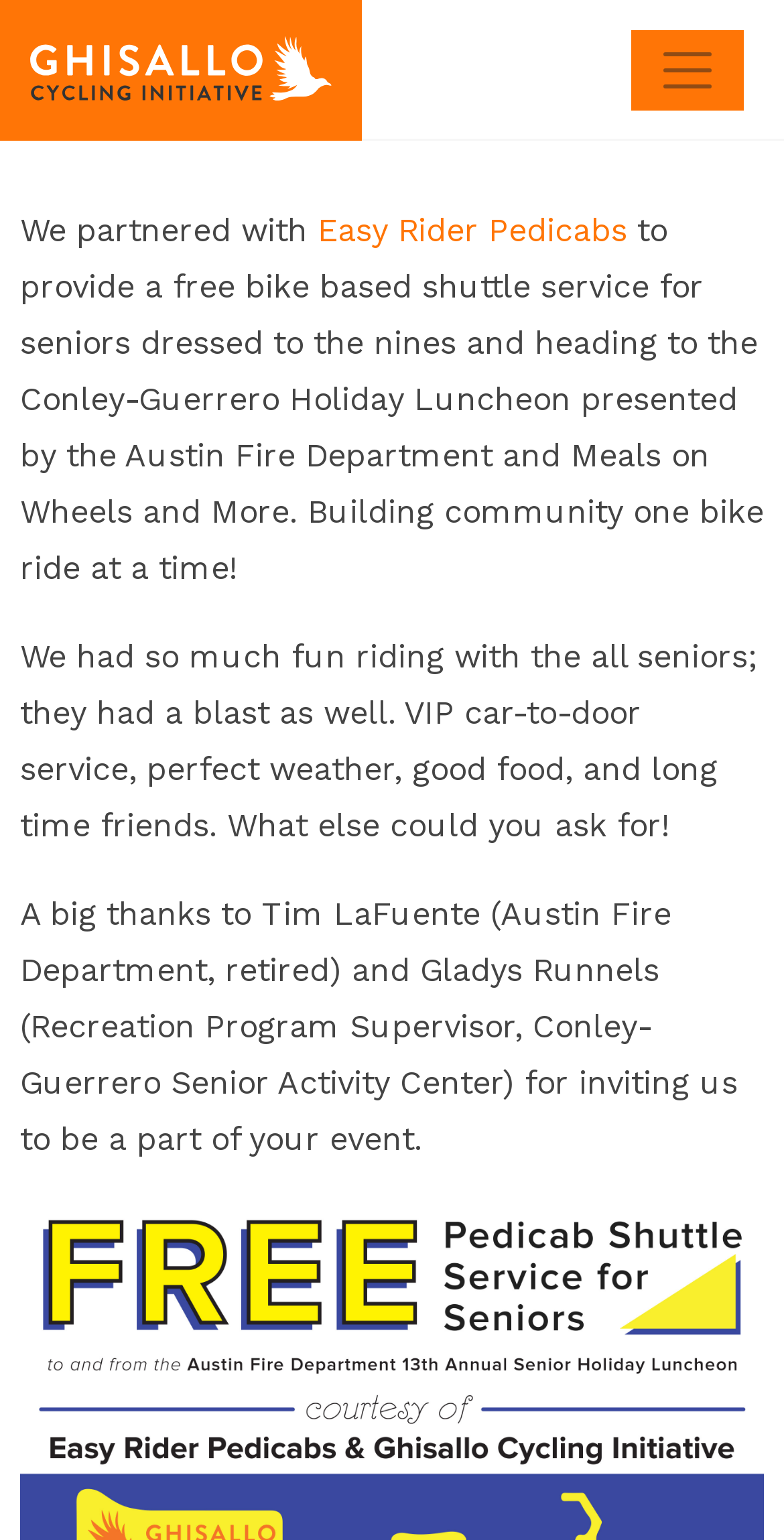Use a single word or phrase to answer the question:
Who is thanked for inviting Ghisallo Cycling Initiative to the event?

Tim LaFuente and Gladys Runnels